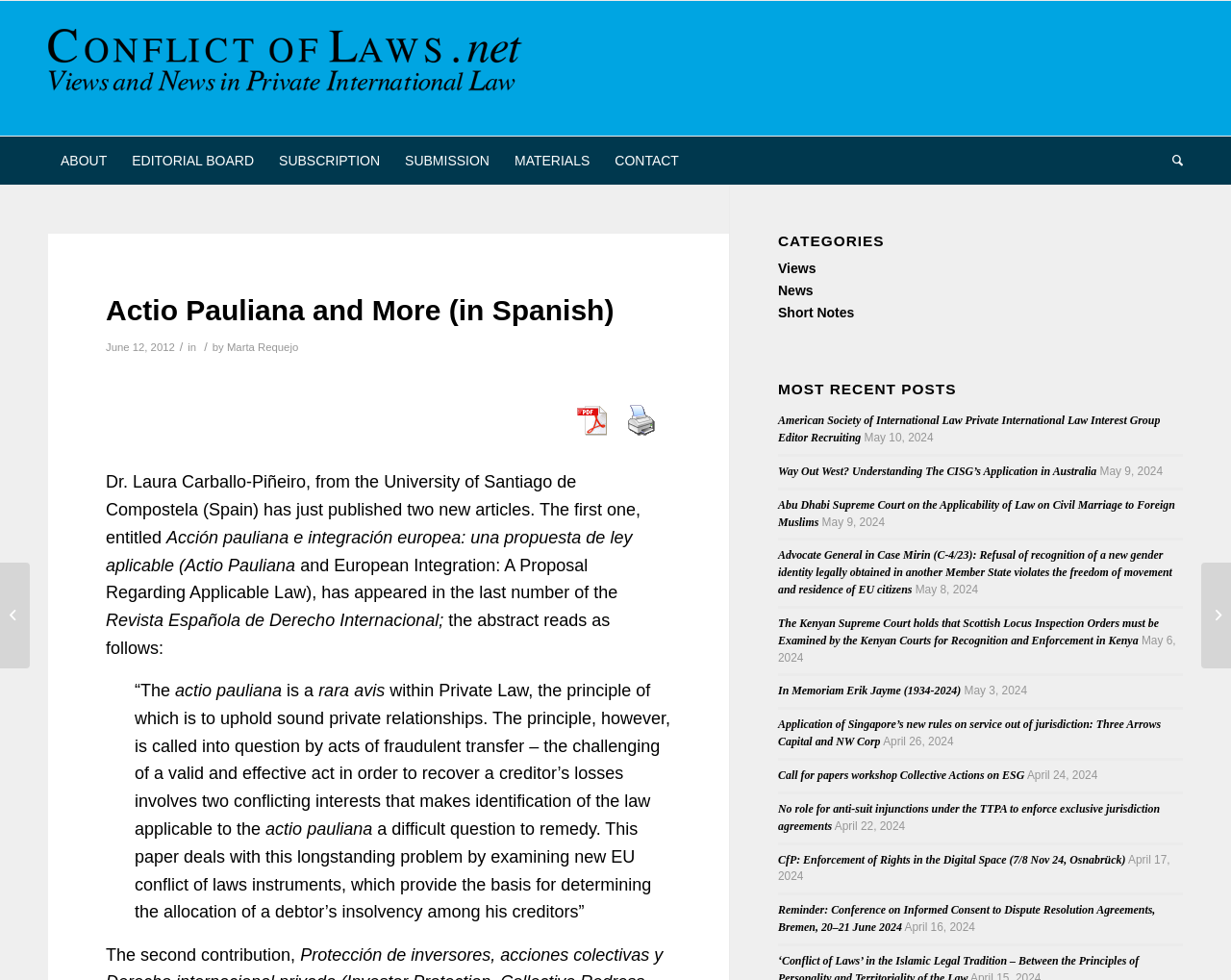What is the name of the university mentioned in the article?
Please answer the question as detailed as possible.

I found the answer by reading the text in the webpage, specifically the sentence 'Dr. Laura Carballo-Piñeiro, from the University of Santiago de Compostela (Spain) has just published two new articles.'